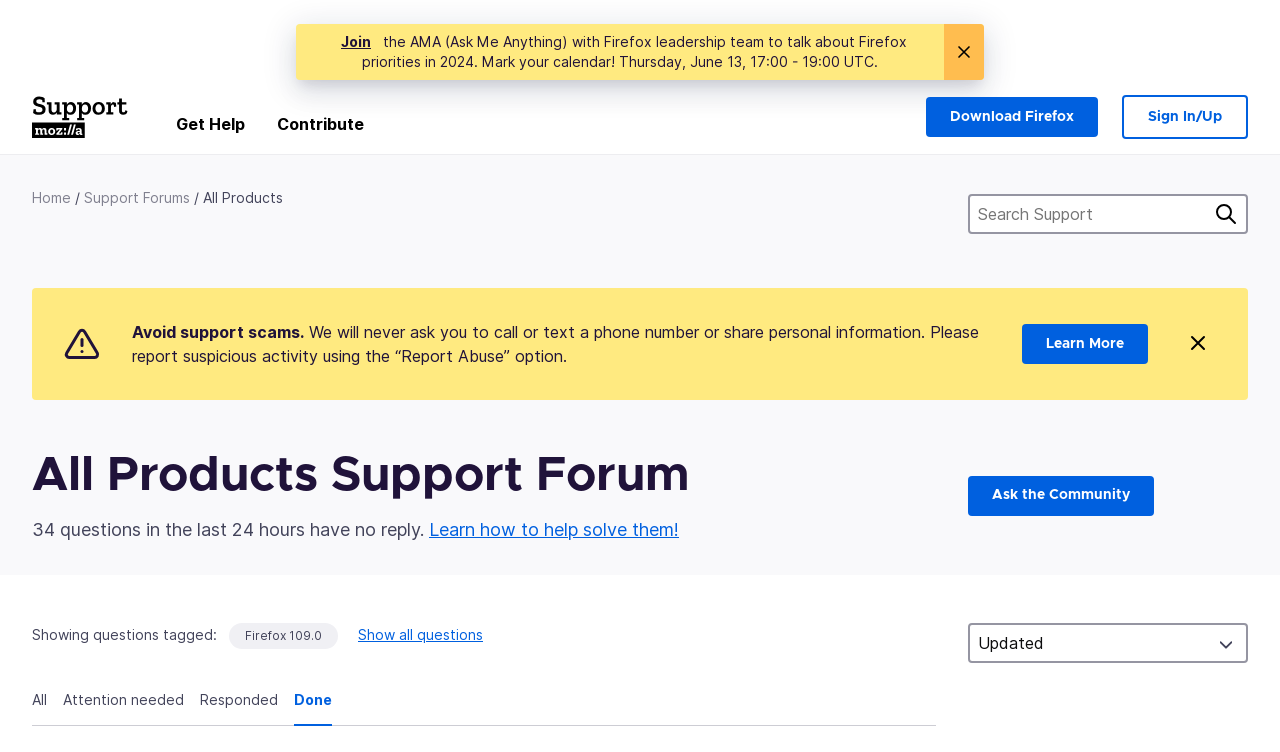Using the information in the image, could you please answer the following question in detail:
What is the current topic being discussed in the AMA?

The topic is mentioned in a static text element with a bounding box of [0.283, 0.044, 0.709, 0.093], which states 'the AMA (Ask Me Anything) with Firefox leadership team to talk about Firefox priorities in 2024'.